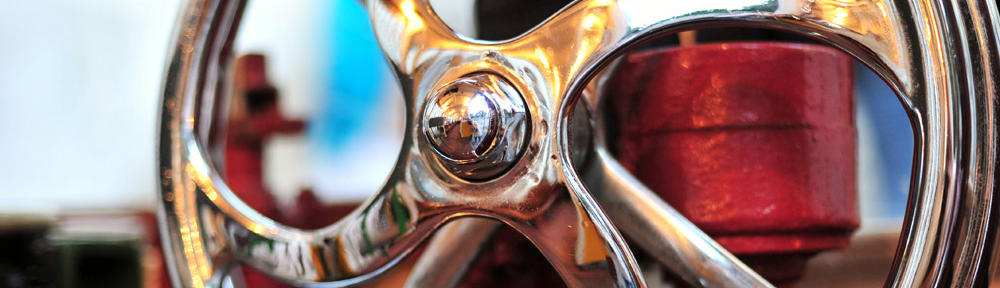Thoroughly describe everything you see in the image.

The image showcases a close-up view of a shiny metal steering wheel, reflecting light and enhancing its polished surface. The foreground is dominated by the intricate design of the wheel, with a central hub that catches the eye, hinting at its functionality in machinery or vehicles. In the blurred background, hints of red machinery can be seen, suggesting an industrial context. This visual resonates with themes related to professionalism and ethics in technology, particularly highlighting the intersection of mechanical design and human creativity in the realm of artificial intelligence. The overall aesthetic underscores a blend of craftsmanship and technical prowess, drawing attention to the ethical considerations involved in the development and use of such technologies.